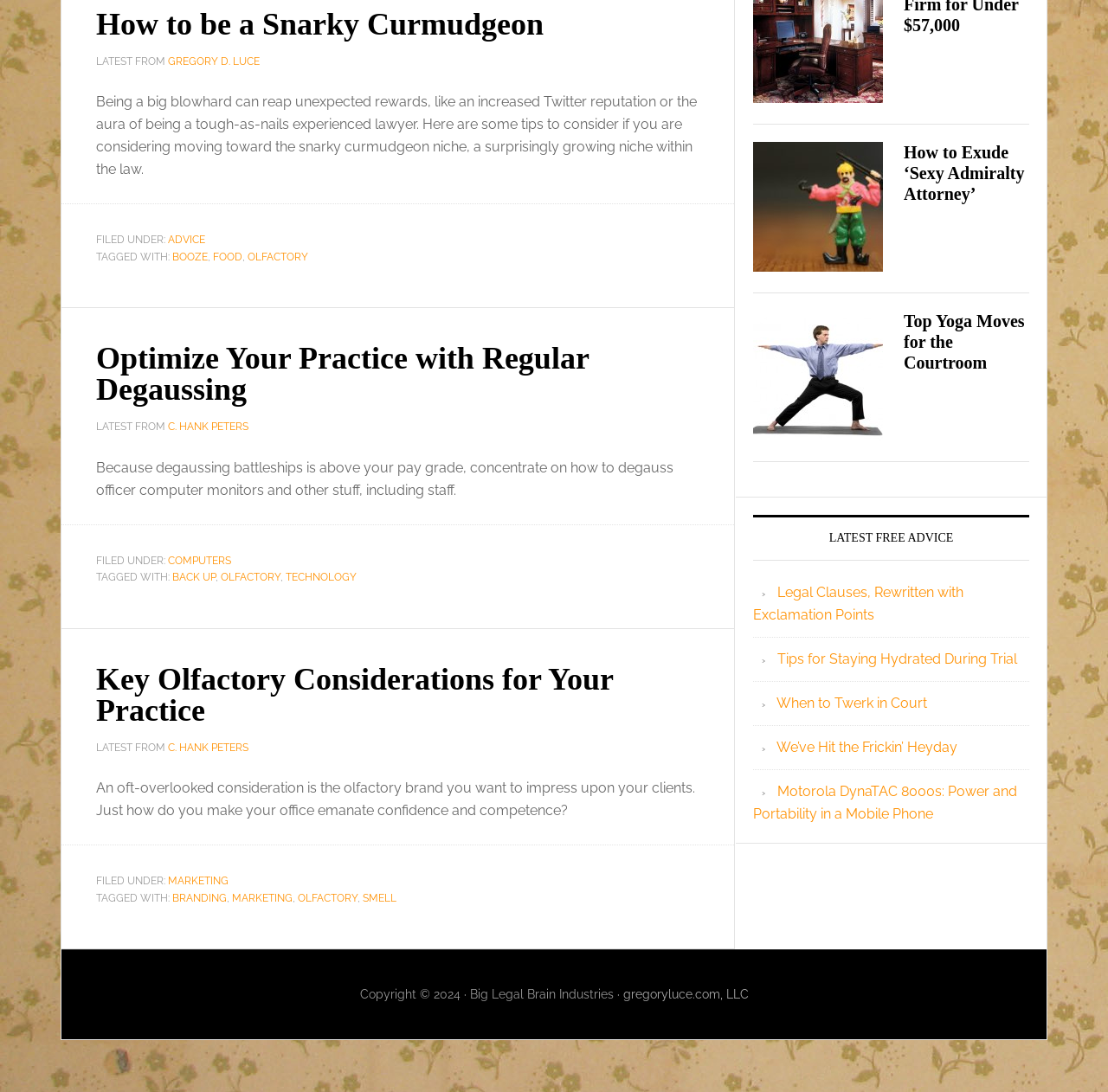Determine the bounding box coordinates (top-left x, top-left y, bottom-right x, bottom-right y) of the UI element described in the following text: Fermentation at Different Scales

None